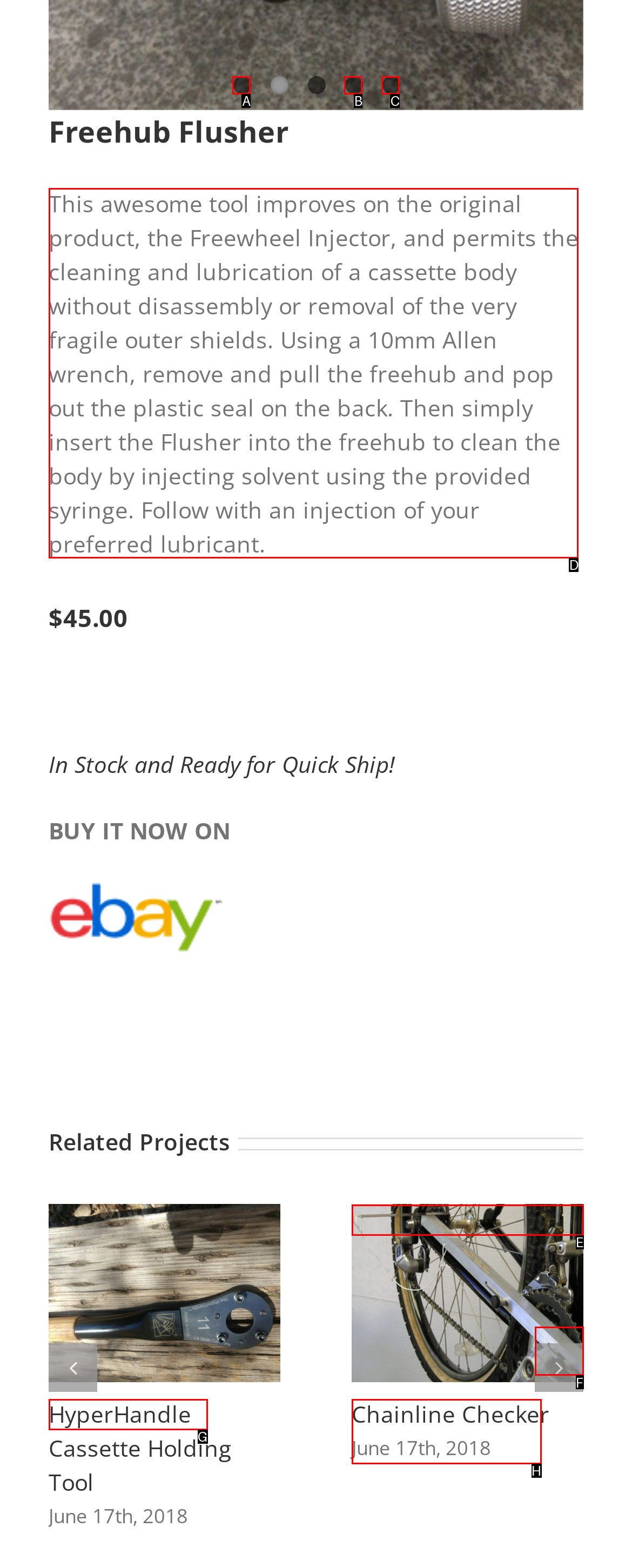Specify which HTML element I should click to complete this instruction: Read the product description Answer with the letter of the relevant option.

D